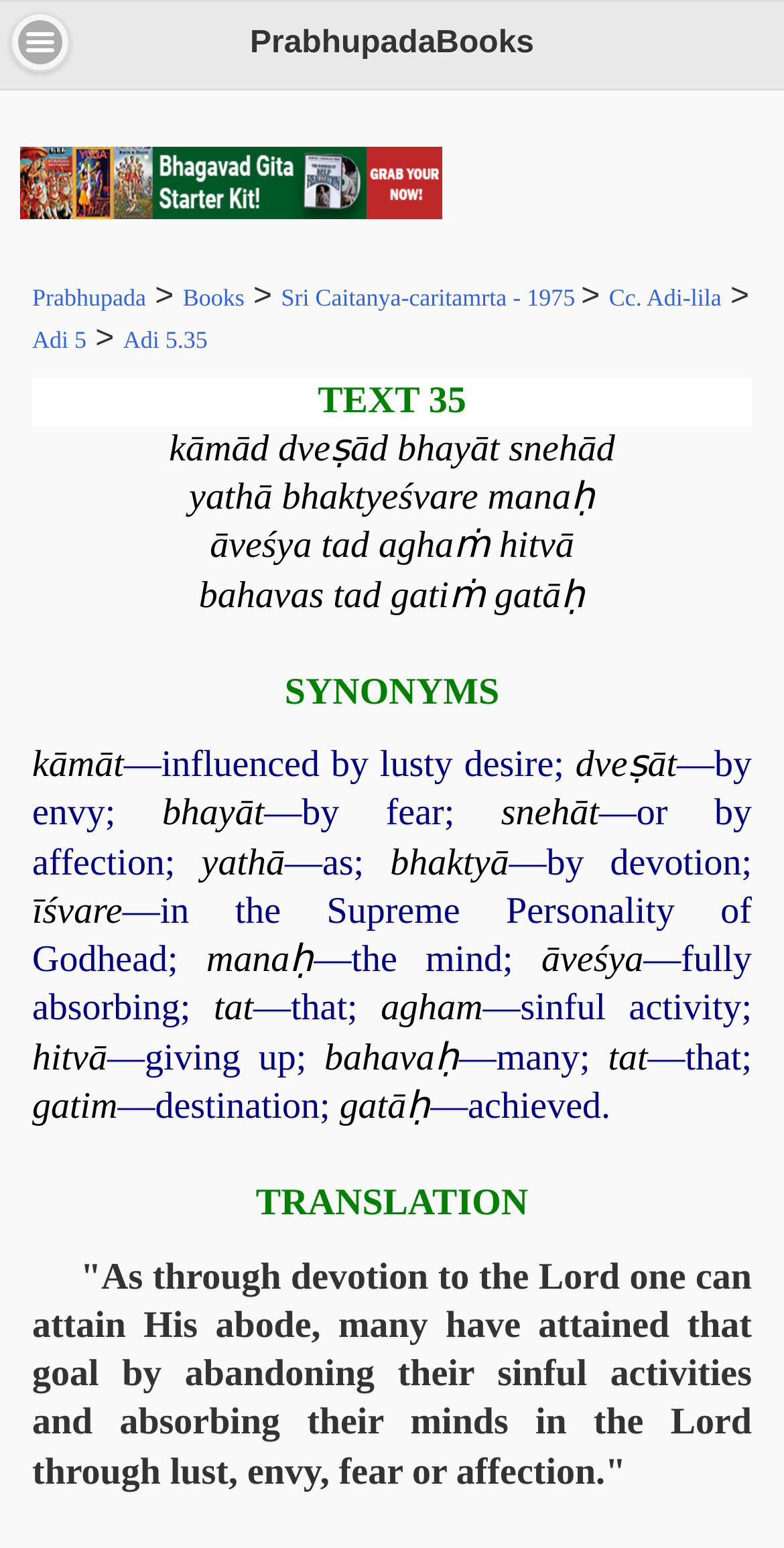What is the translation of the verse?
Answer the question with a single word or phrase derived from the image.

As through devotion to the Lord one can attain His abode, many have attained that goal by abandoning their sinful activities and absorbing their minds in the Lord through lust, envy, fear or affection.